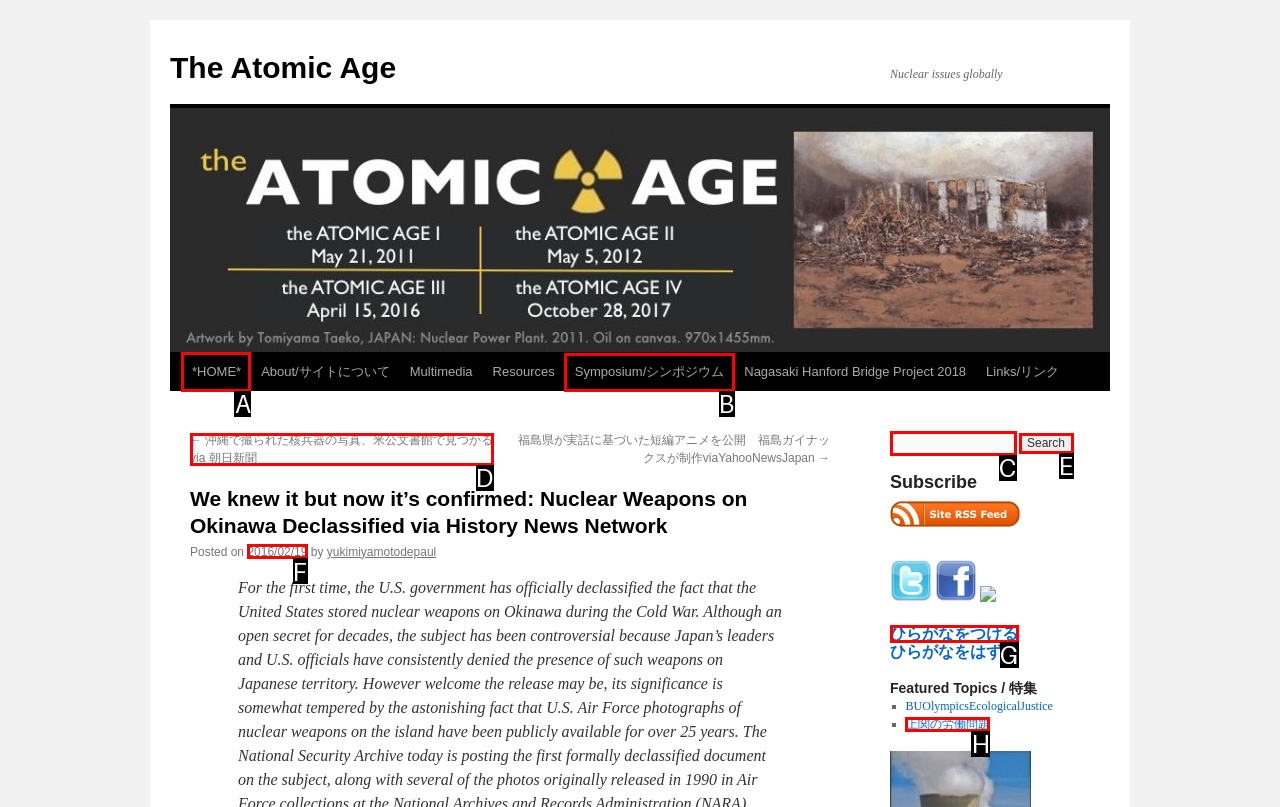Tell me which element should be clicked to achieve the following objective: View the cart
Reply with the letter of the correct option from the displayed choices.

None